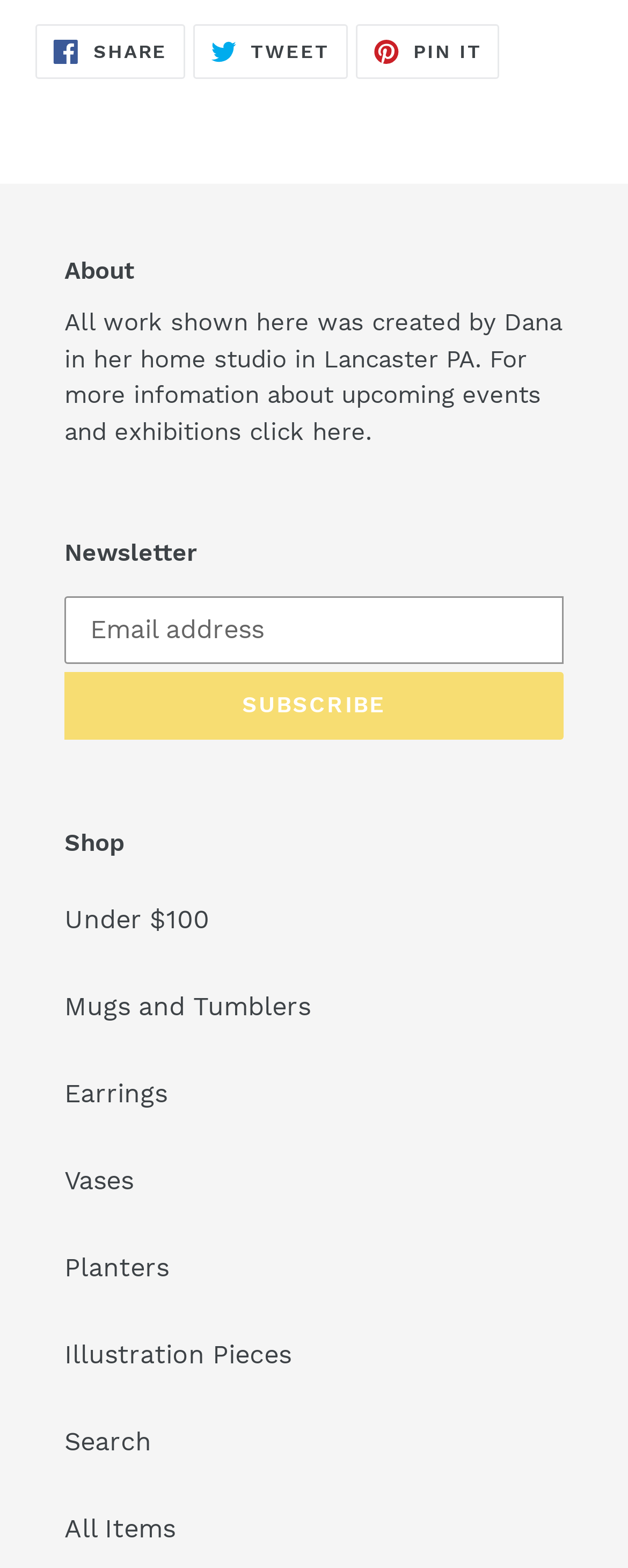Can you provide the bounding box coordinates for the element that should be clicked to implement the instruction: "Share on Facebook"?

[0.056, 0.015, 0.294, 0.05]